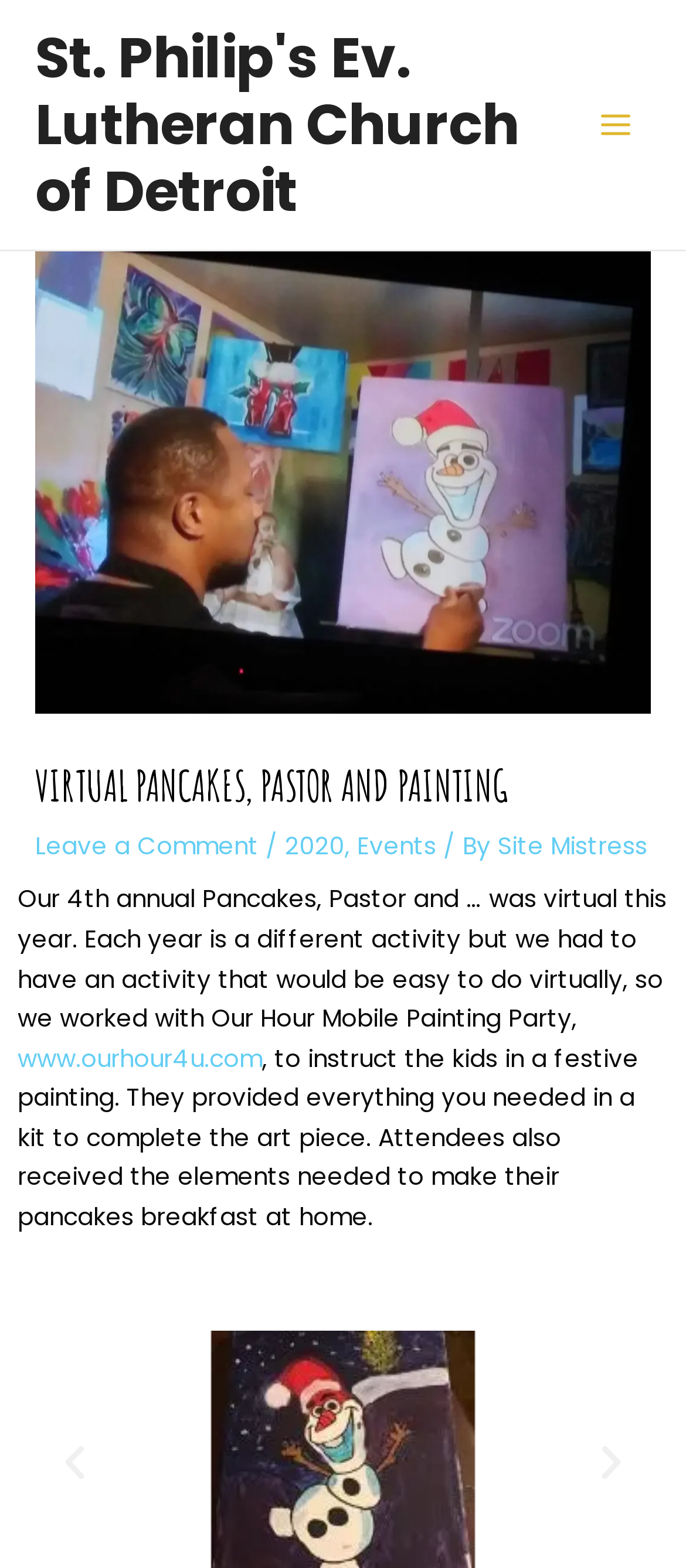What did attendees receive to make their pancakes?
Respond to the question with a well-detailed and thorough answer.

According to the text on the webpage, 'Attendees also received the elements needed to make their pancakes breakfast at home', which implies that they received the necessary ingredients to make pancakes.